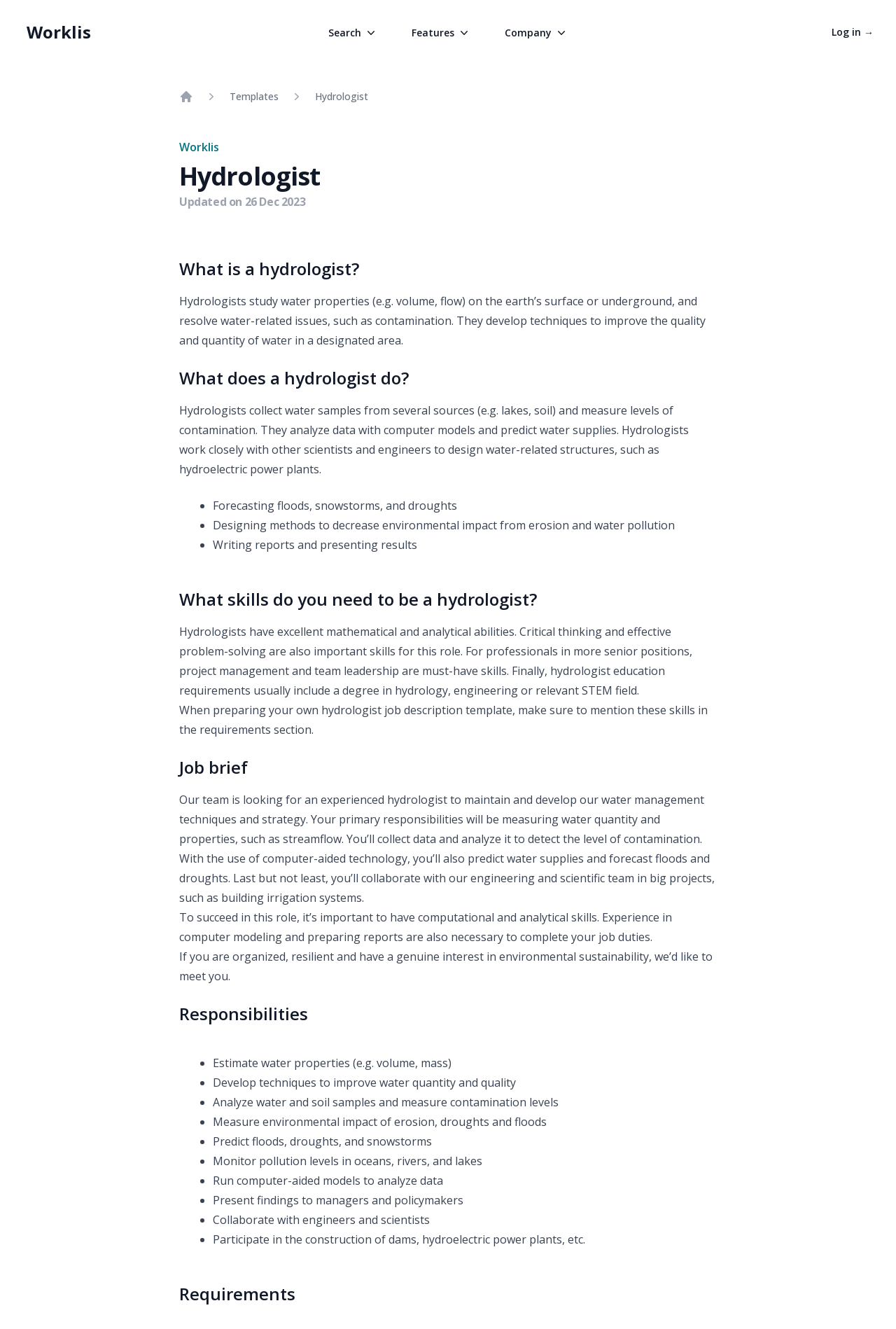Bounding box coordinates are given in the format (top-left x, top-left y, bottom-right x, bottom-right y). All values should be floating point numbers between 0 and 1. Provide the bounding box coordinate for the UI element described as: Templates

[0.256, 0.067, 0.311, 0.078]